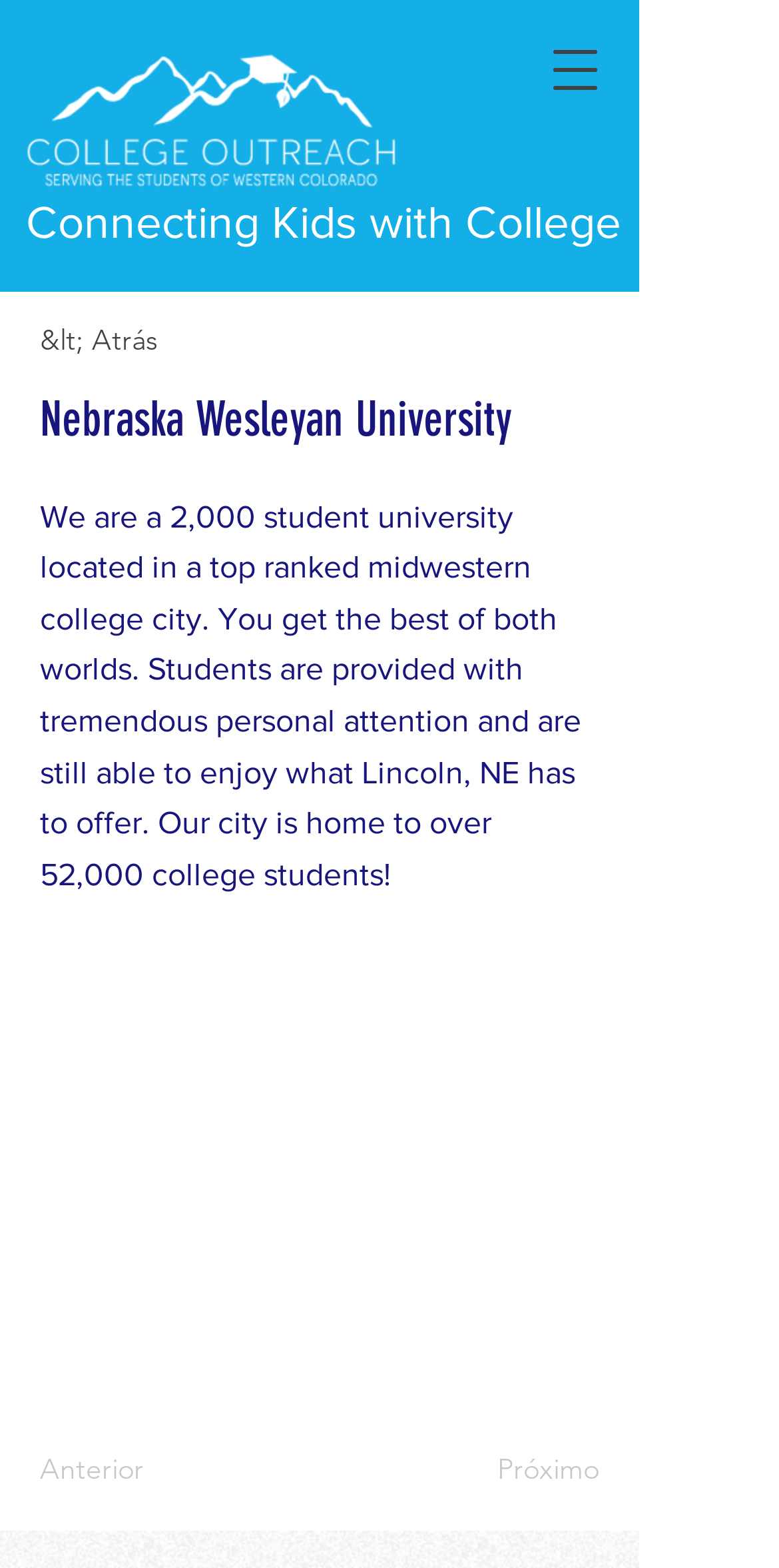Determine the bounding box coordinates for the UI element matching this description: "&lt; Atrás".

[0.051, 0.199, 0.346, 0.236]